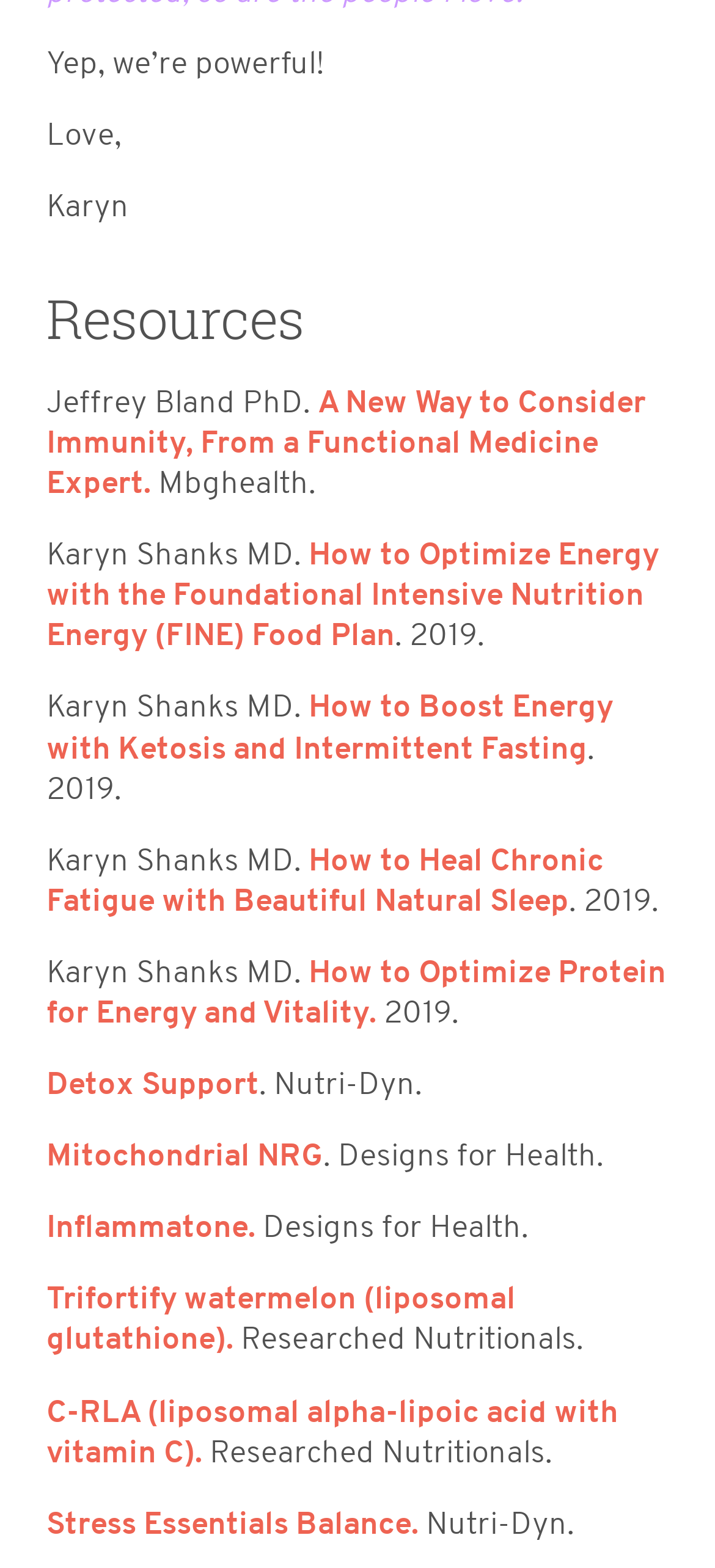Please locate the bounding box coordinates of the element that should be clicked to complete the given instruction: "Read the article about a new way to consider immunity".

[0.065, 0.244, 0.903, 0.32]